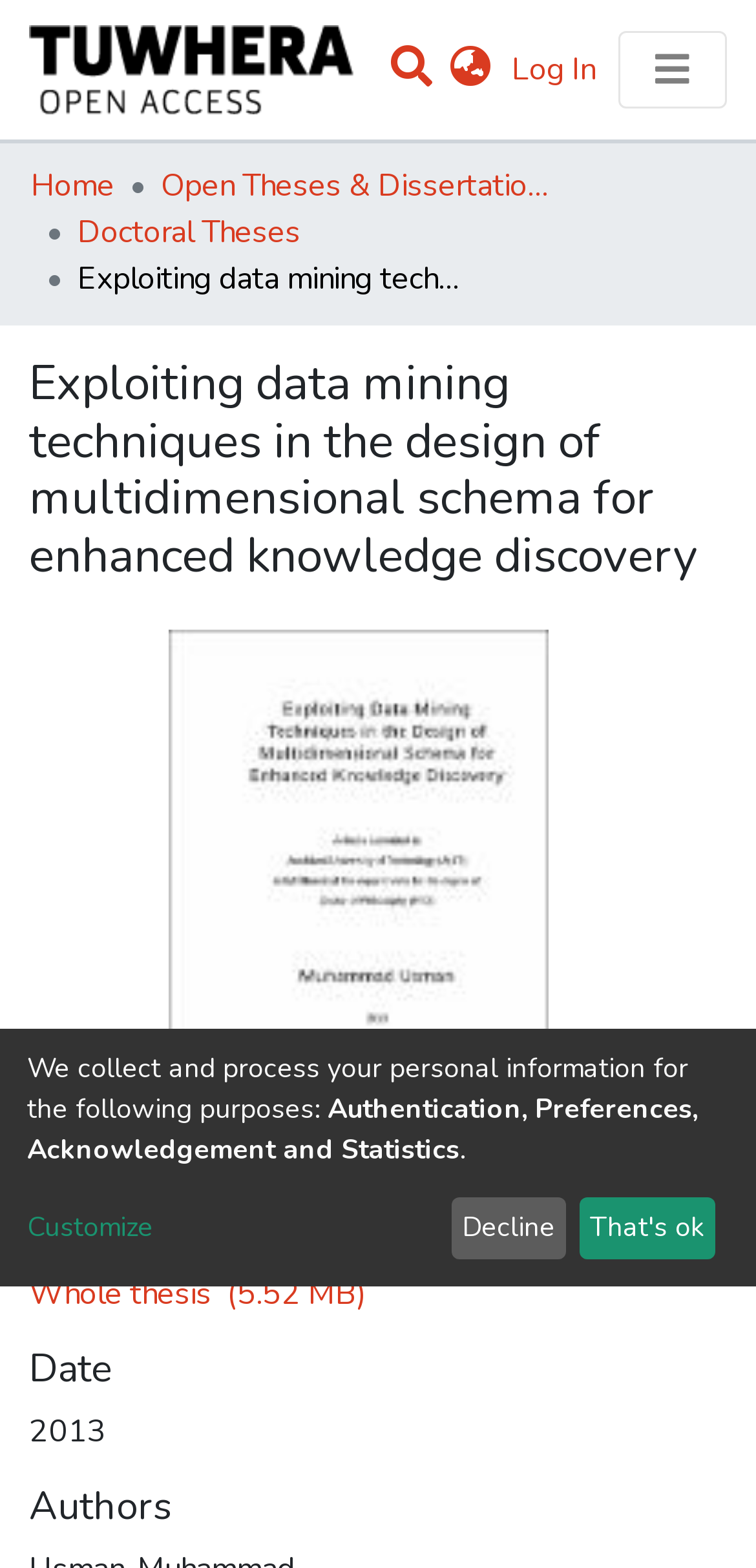Locate the bounding box coordinates of the element that should be clicked to execute the following instruction: "Download whole thesis".

[0.038, 0.812, 0.485, 0.84]